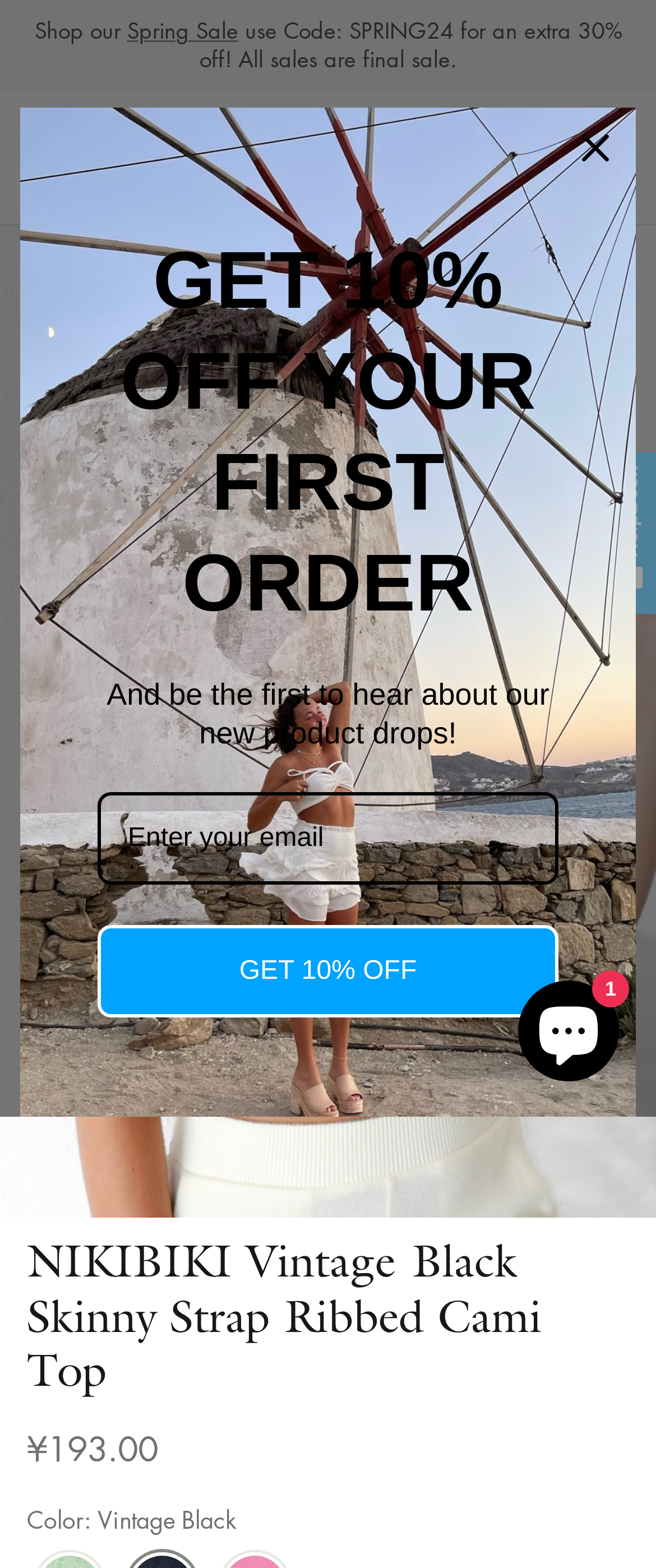Please answer the following question using a single word or phrase: What is the call-to-action text on the dialog?

SUBSCRIBE